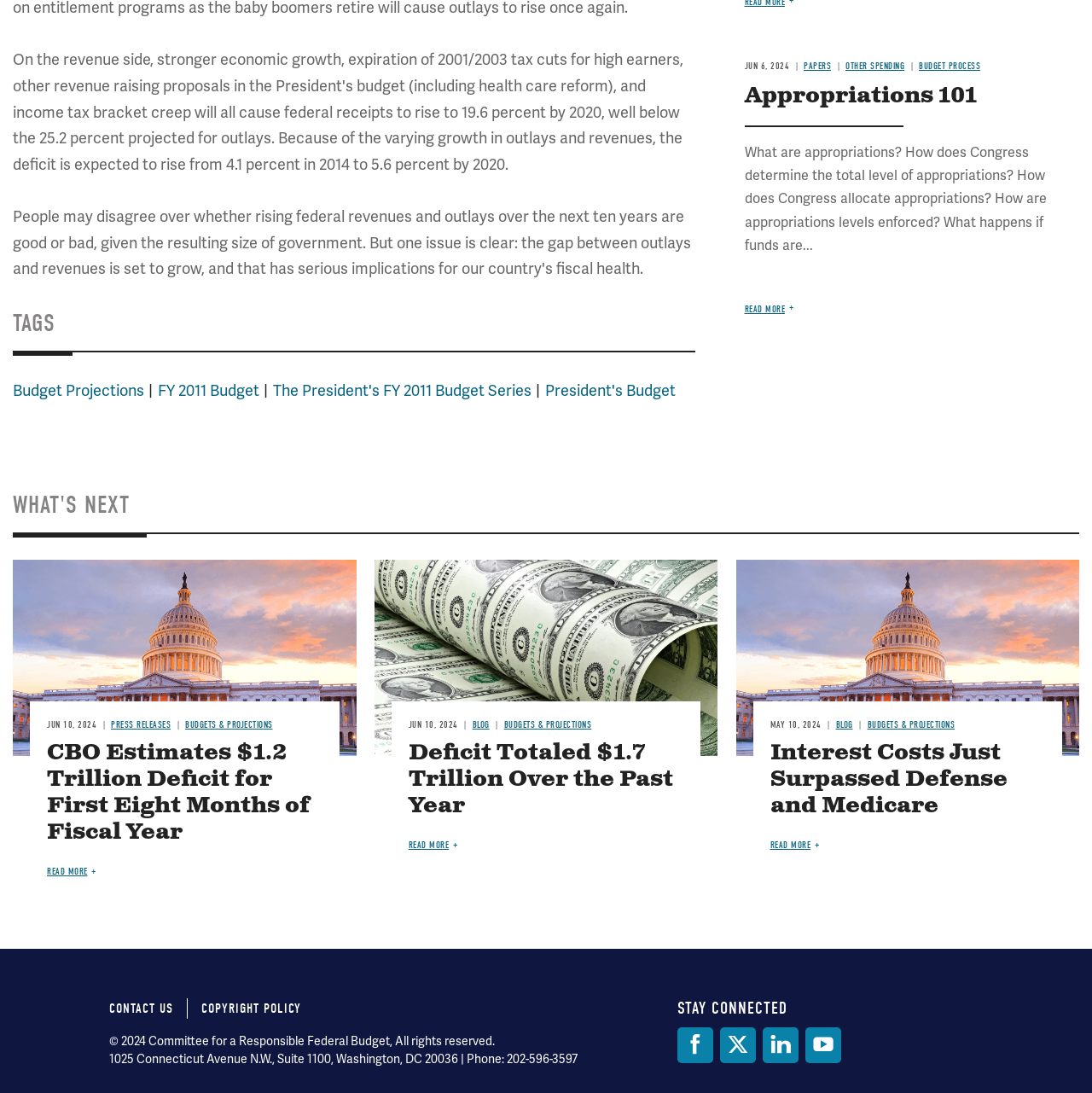Using a single word or phrase, answer the following question: 
What is the address of the organization?

1025 Connecticut Avenue N.W., Suite 1100, Washington, DC 20036